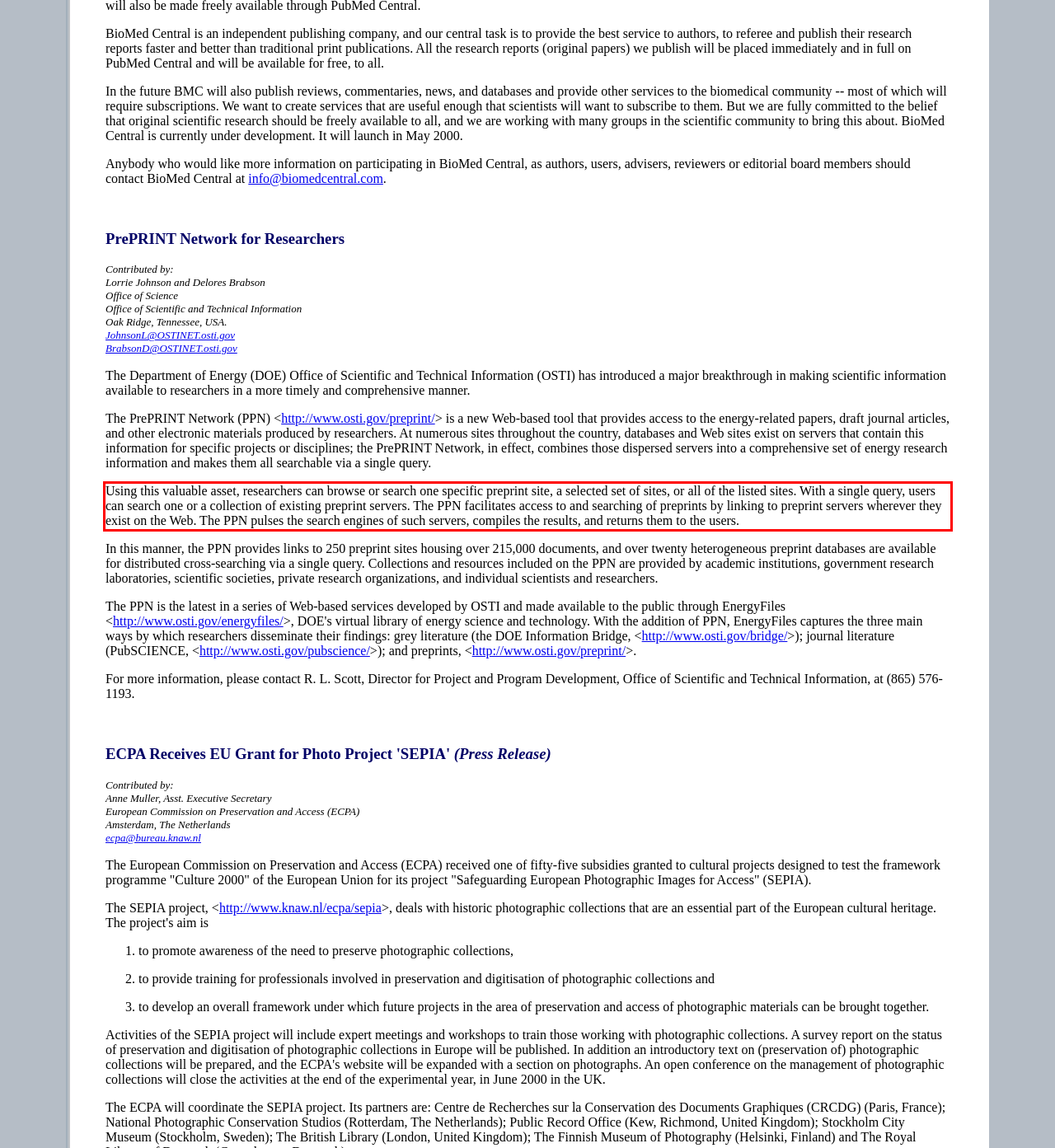Using the webpage screenshot, recognize and capture the text within the red bounding box.

Using this valuable asset, researchers can browse or search one specific preprint site, a selected set of sites, or all of the listed sites. With a single query, users can search one or a collection of existing preprint servers. The PPN facilitates access to and searching of preprints by linking to preprint servers wherever they exist on the Web. The PPN pulses the search engines of such servers, compiles the results, and returns them to the users.